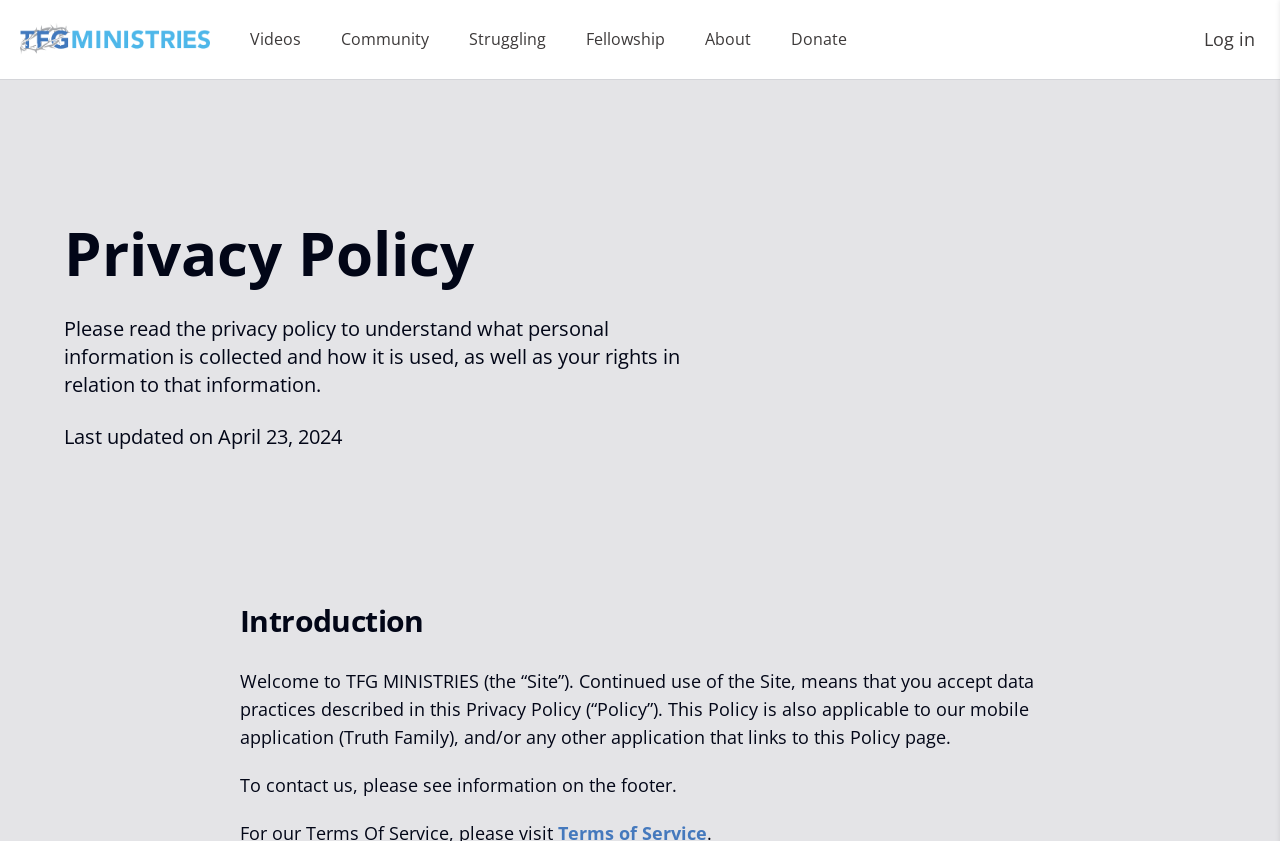Where can users find contact information?
Respond with a short answer, either a single word or a phrase, based on the image.

Footer